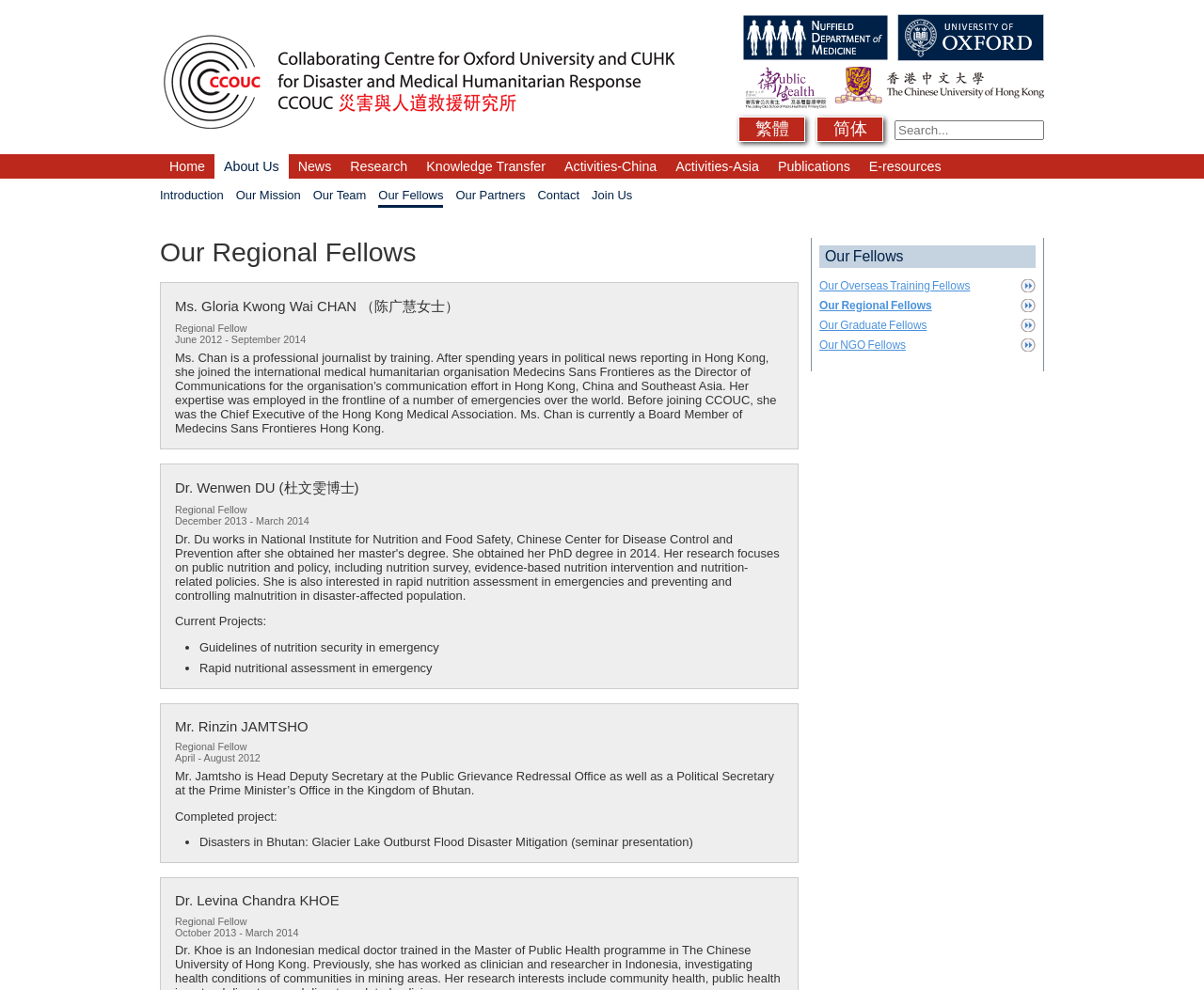Identify the headline of the webpage and generate its text content.

Our Regional Fellows